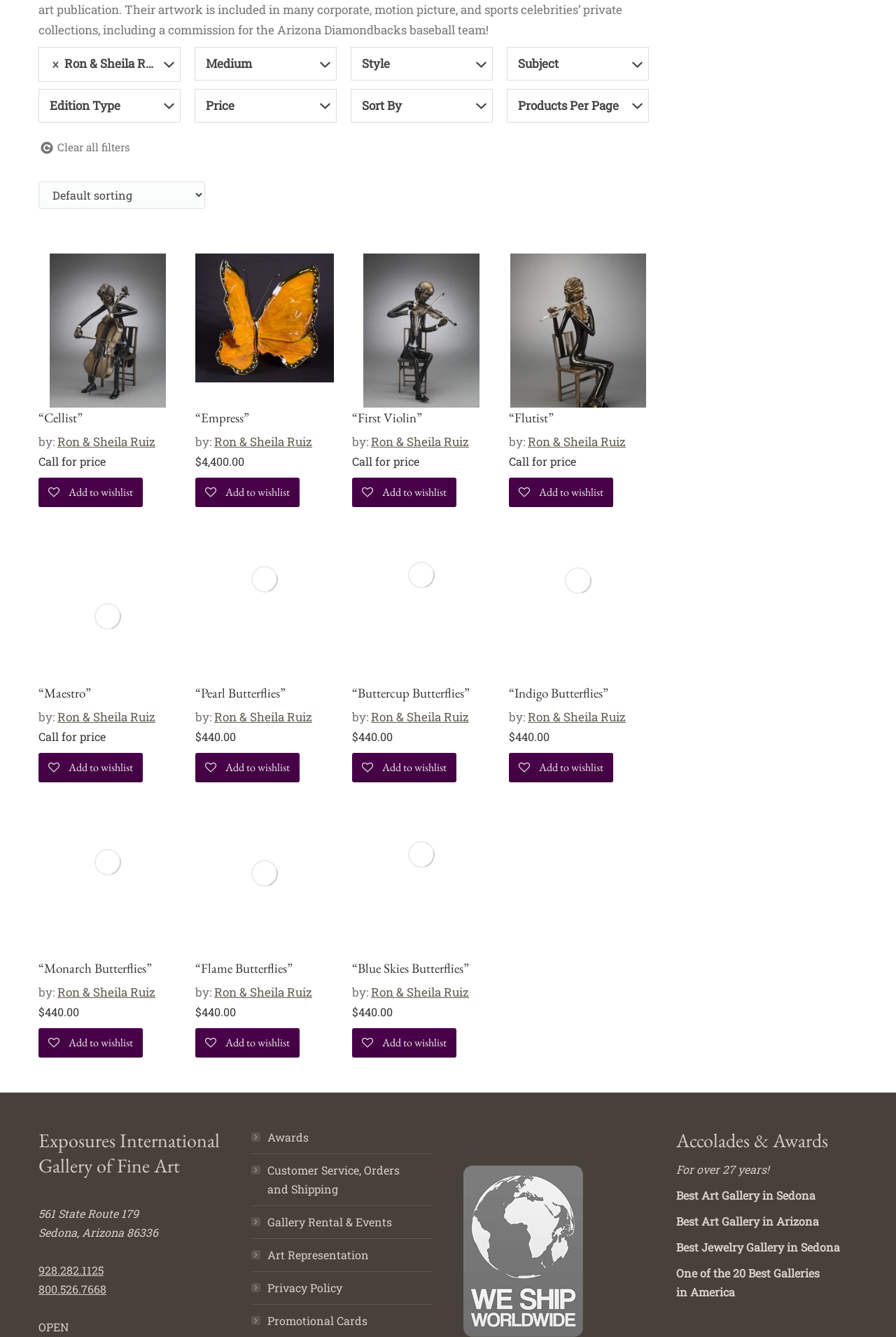Respond to the question with just a single word or phrase: 
How many products are displayed on this page?

4